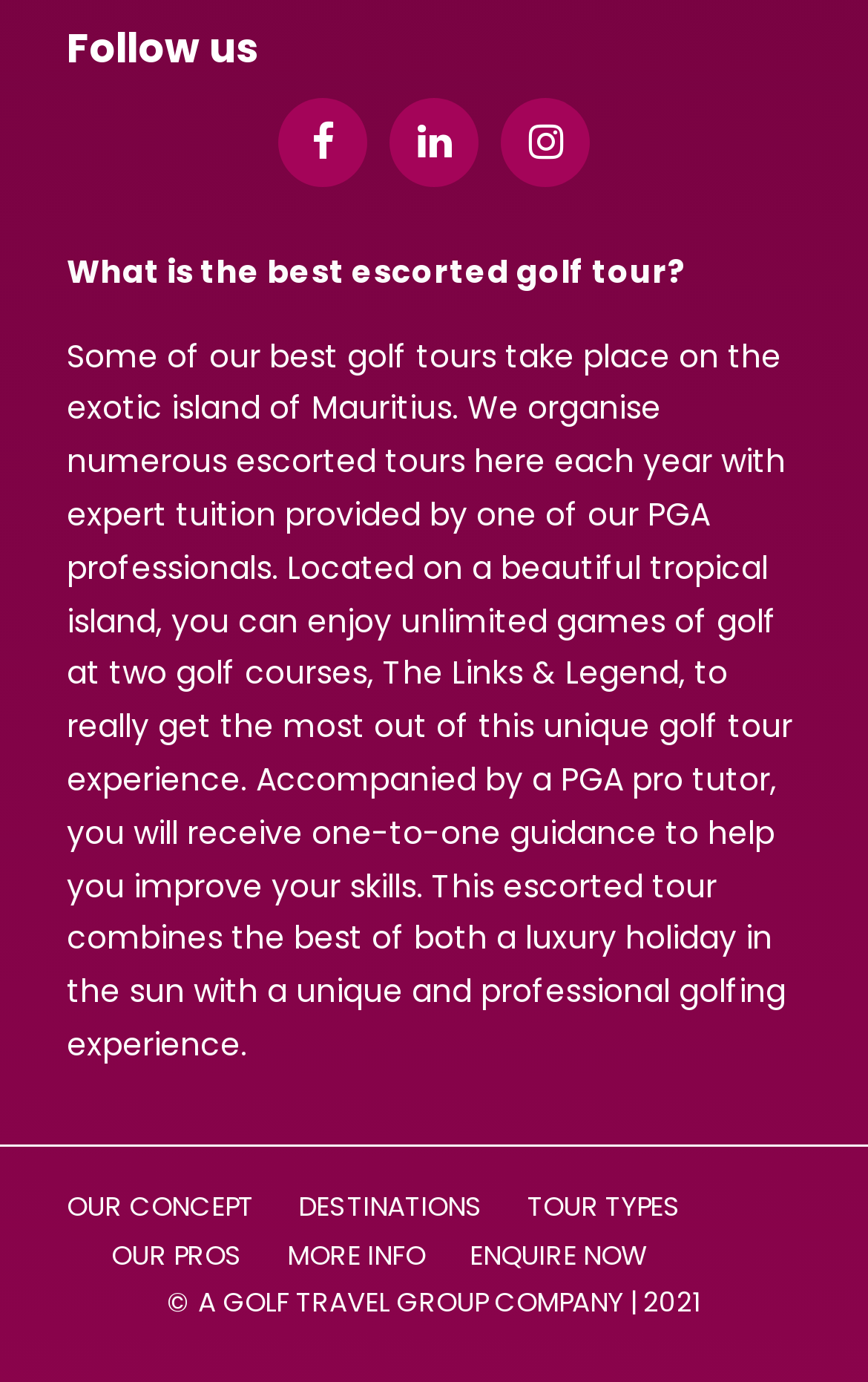Find the bounding box coordinates of the clickable area that will achieve the following instruction: "go to Stupid Linux Tricks category".

None